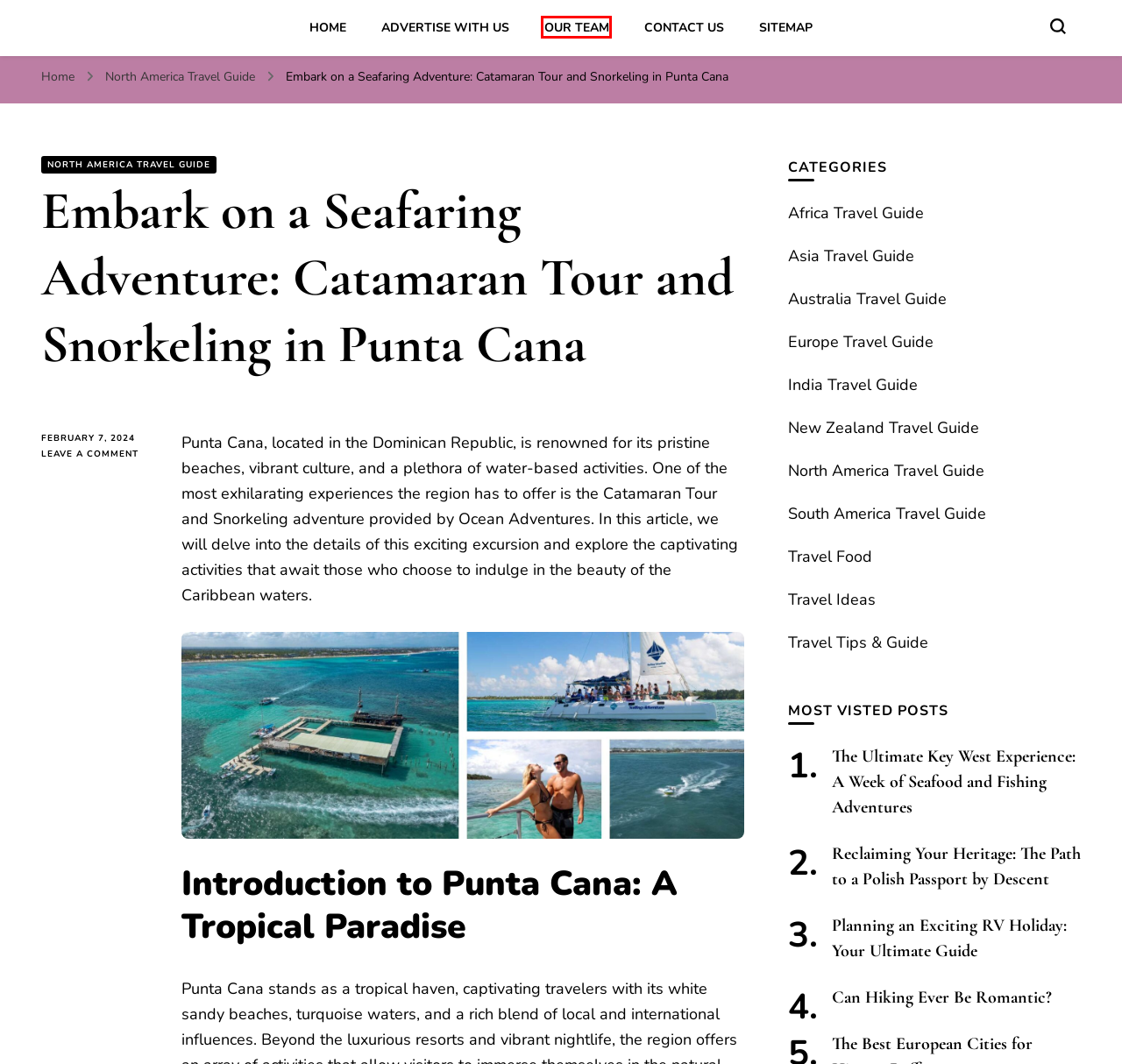You are provided with a screenshot of a webpage containing a red rectangle bounding box. Identify the webpage description that best matches the new webpage after the element in the bounding box is clicked. Here are the potential descriptions:
A. Travel Food Archives - Travel World For Fun
B. India Travel Guide Archives - Travel World For Fun
C. South America Travel Guide Archives - Travel World For Fun
D. Submit Guest Post
E. Europe Travel Guide Archives - Travel World For Fun
F. Planning an Exciting RV Holiday: Your Ultimate Guide
G. Our Team
H. Reclaiming Your Heritage: The Path to a Polish Passport by Descent

G